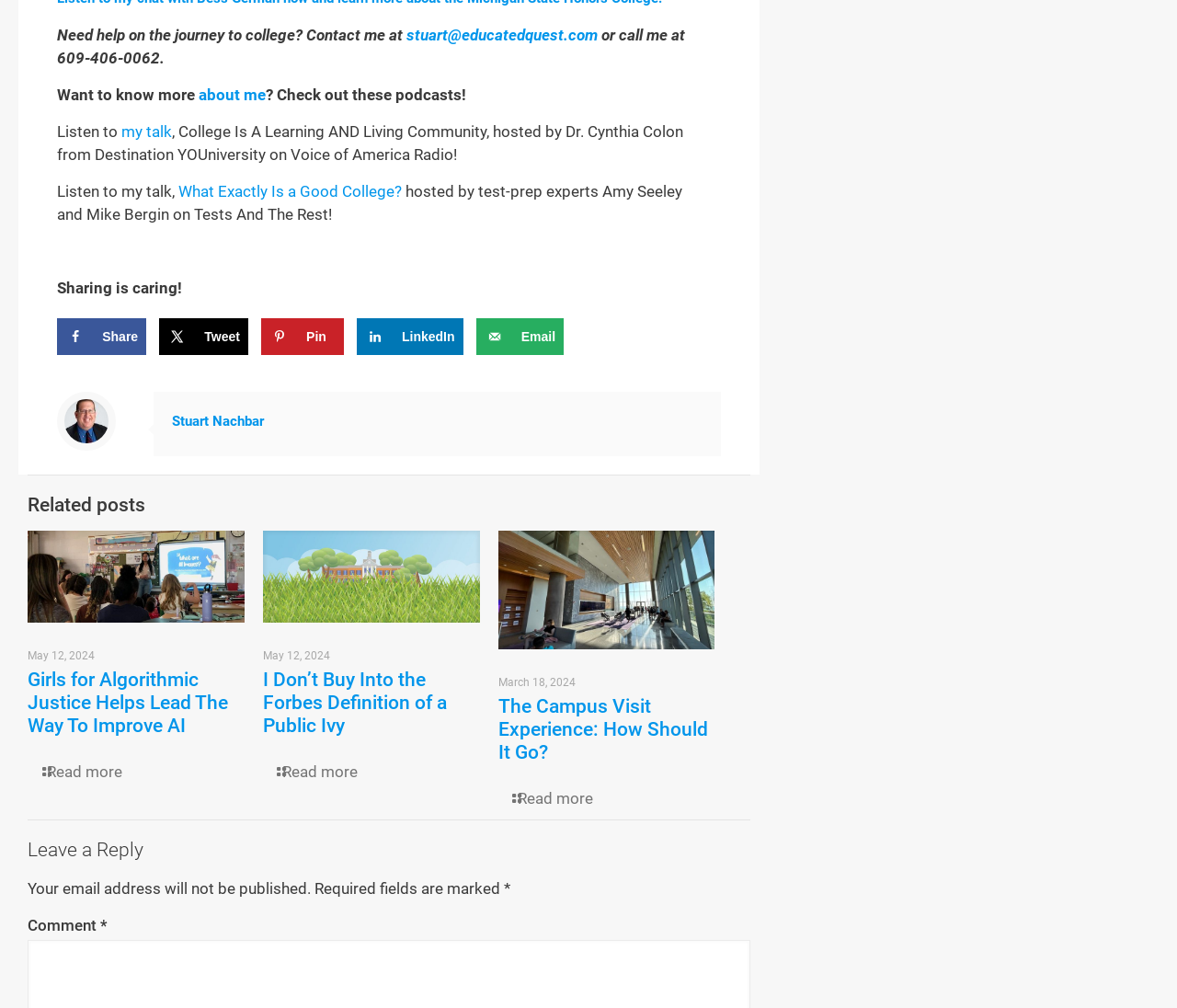Locate the bounding box of the UI element with the following description: "Tweet".

[0.135, 0.316, 0.211, 0.352]